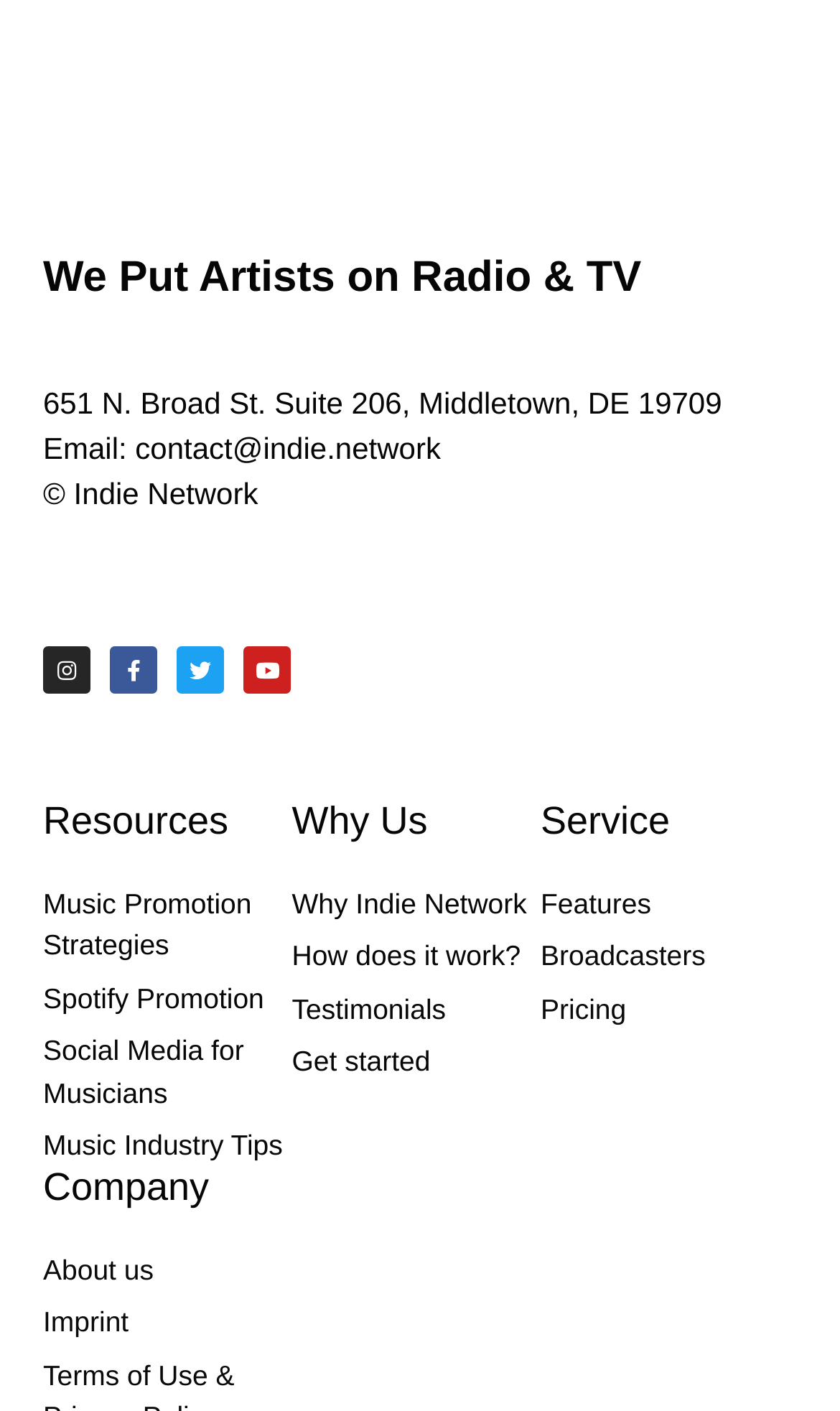Locate the bounding box coordinates of the clickable area needed to fulfill the instruction: "View Music Promotion Strategies".

[0.051, 0.626, 0.347, 0.685]